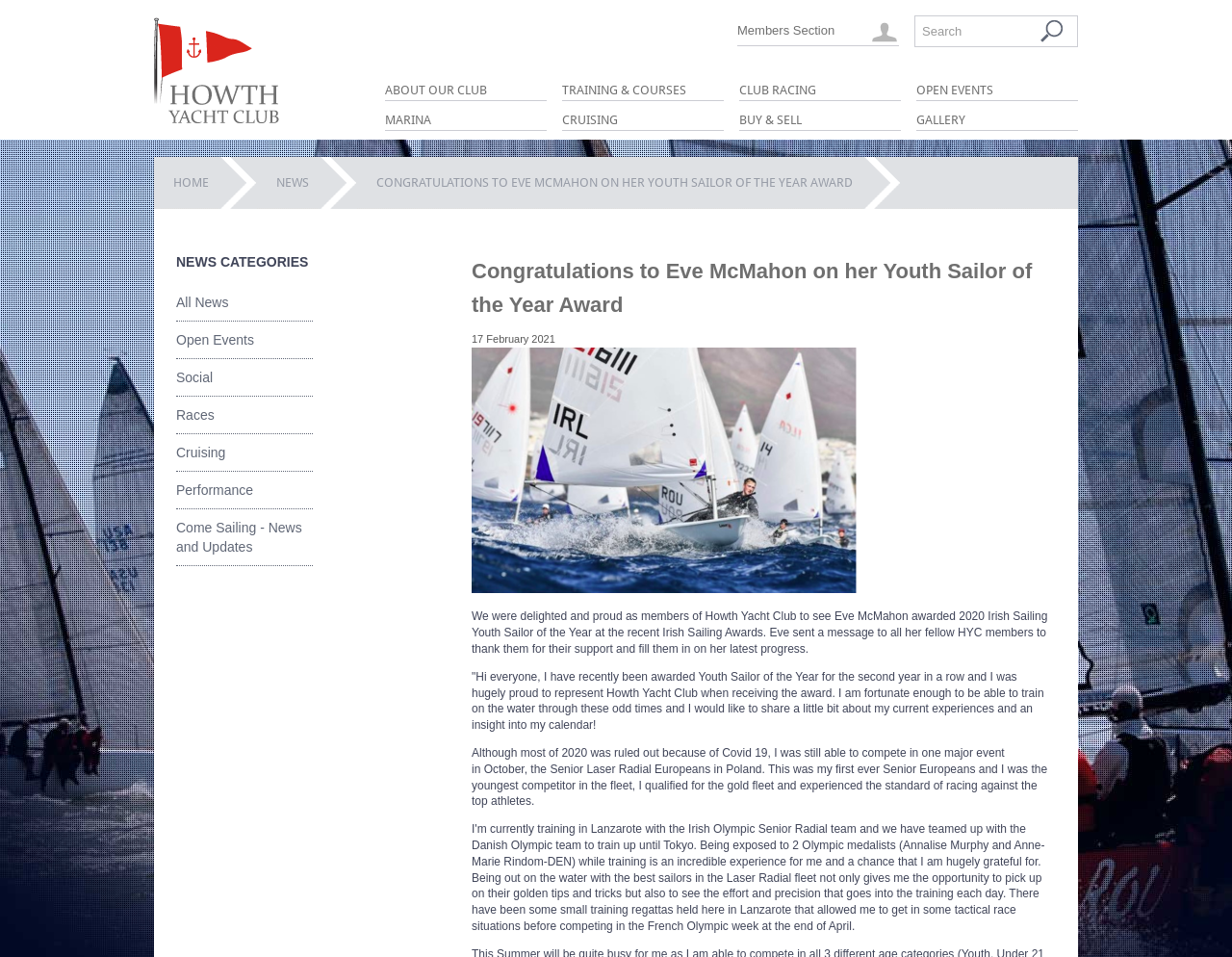Using details from the image, please answer the following question comprehensively:
What is the position Eve McMahon qualified for in the fleet?

I found the answer by reading the static text 'This was my first ever Senior Europeans and I was the youngest competitor in the fleet, I qualified for the gold fleet and experienced the standard of racing against the top athletes.'